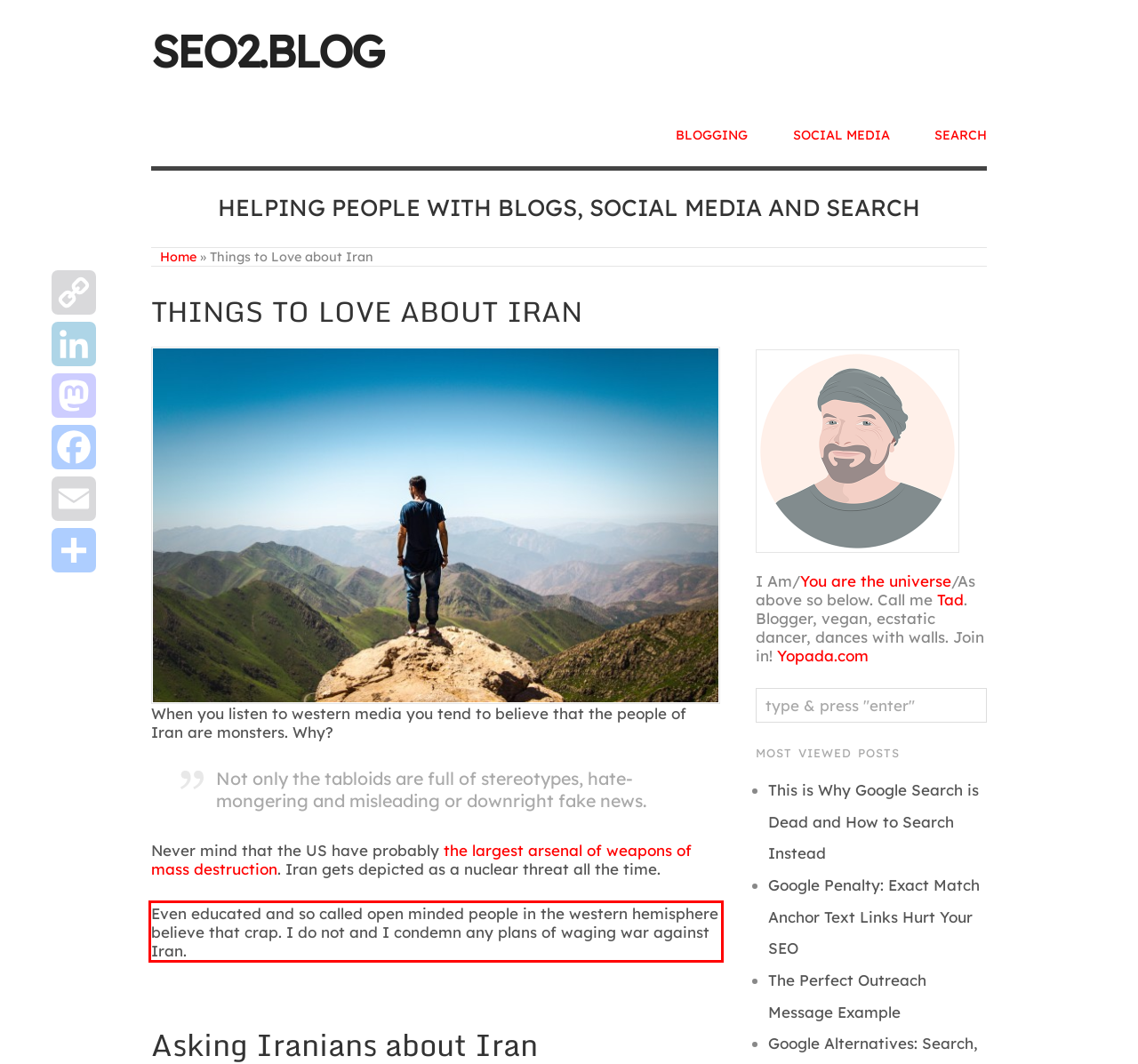You have a screenshot of a webpage with a UI element highlighted by a red bounding box. Use OCR to obtain the text within this highlighted area.

Even educated and so called open minded people in the western hemisphere believe that crap. I do not and I condemn any plans of waging war against Iran.